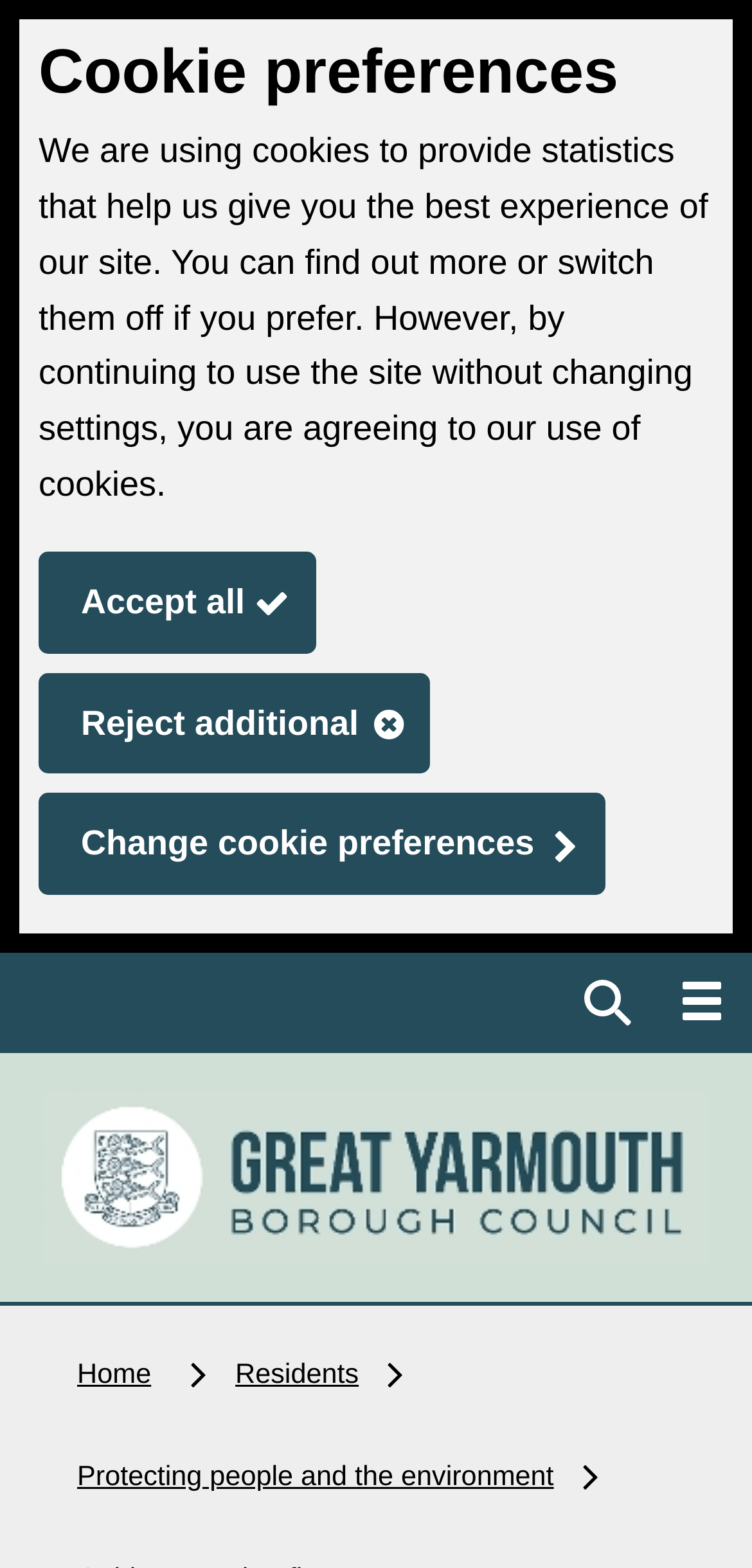What is the purpose of the button with the text 'Toggle search'?
Using the visual information, reply with a single word or short phrase.

To open search